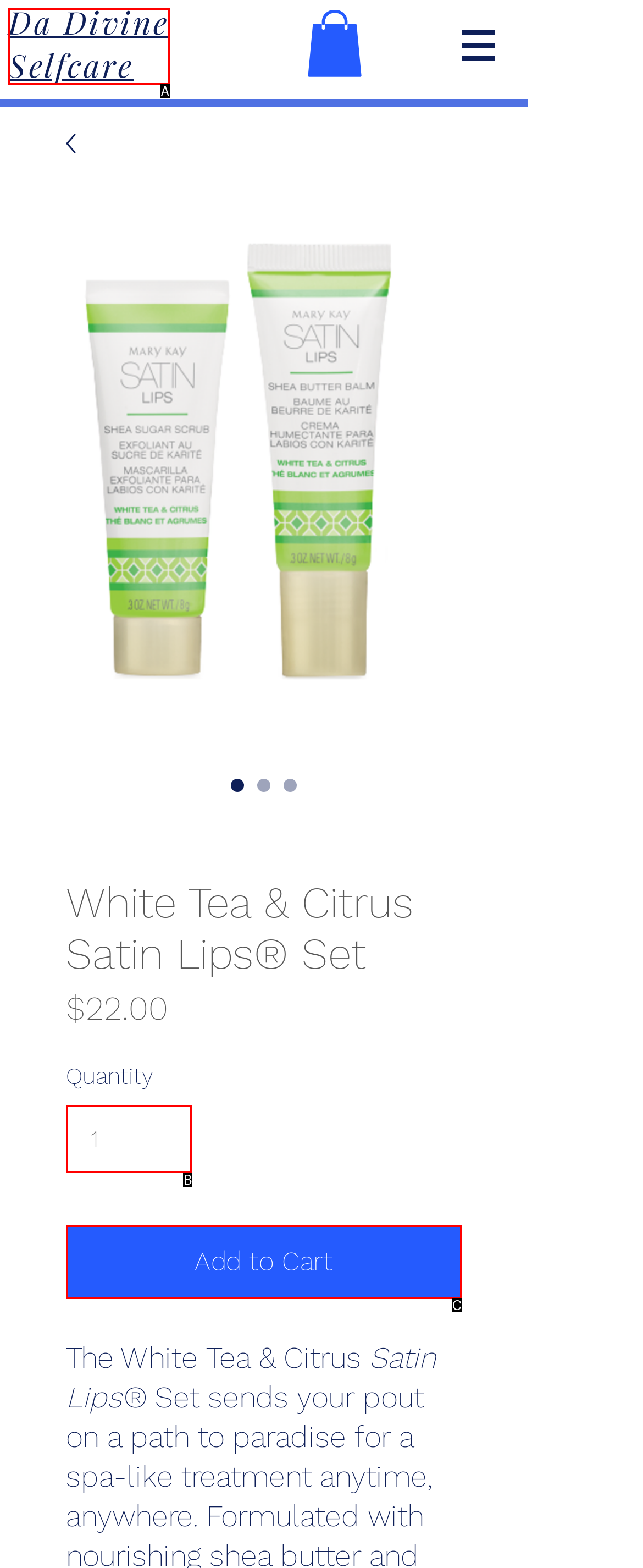Identify the HTML element that corresponds to the following description: Add to Cart. Provide the letter of the correct option from the presented choices.

C